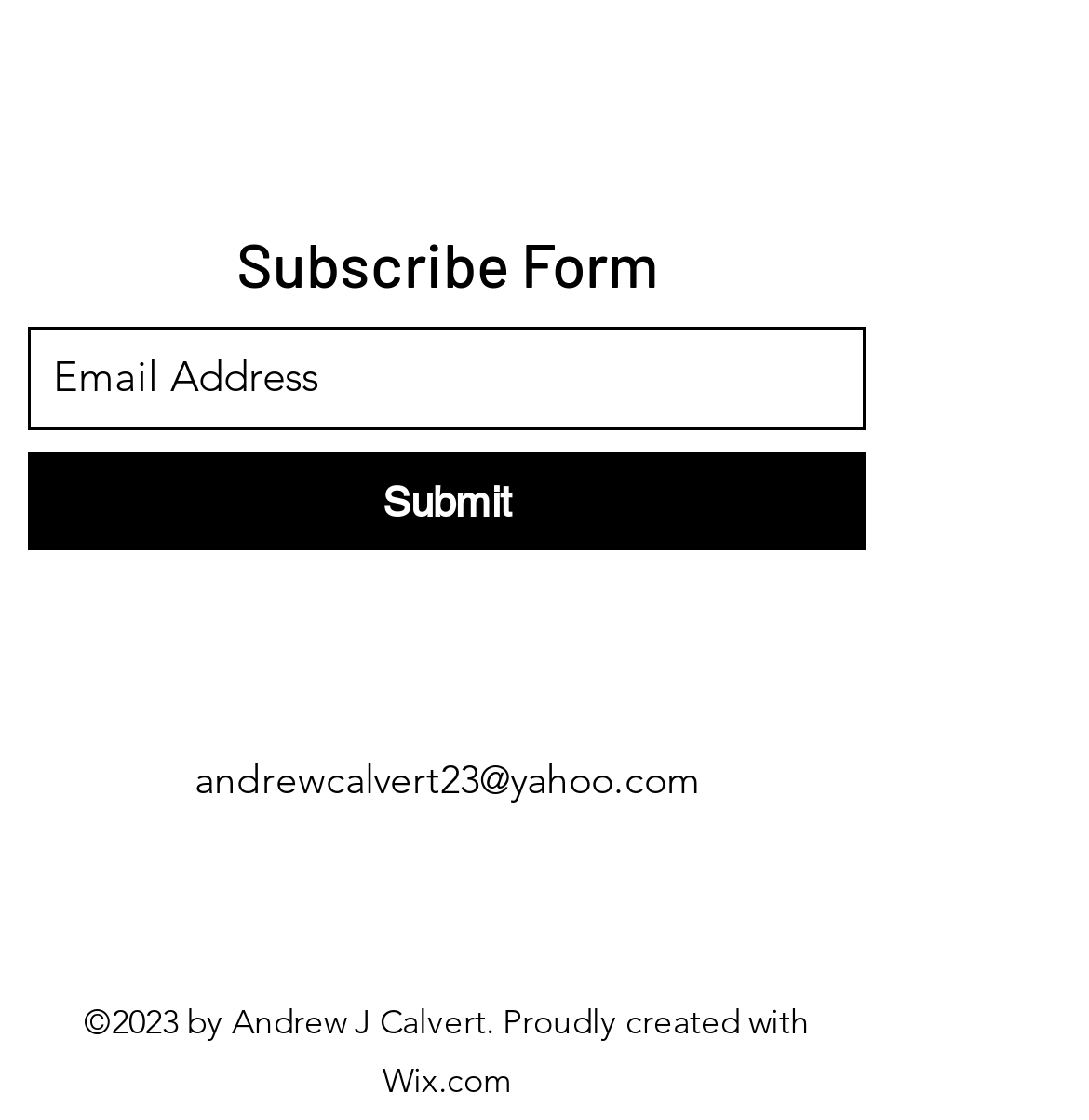Provide the bounding box coordinates for the UI element that is described by this text: "aria-label="Email Address" name="email" placeholder="Email Address"". The coordinates should be in the form of four float numbers between 0 and 1: [left, top, right, bottom].

[0.026, 0.293, 0.795, 0.383]